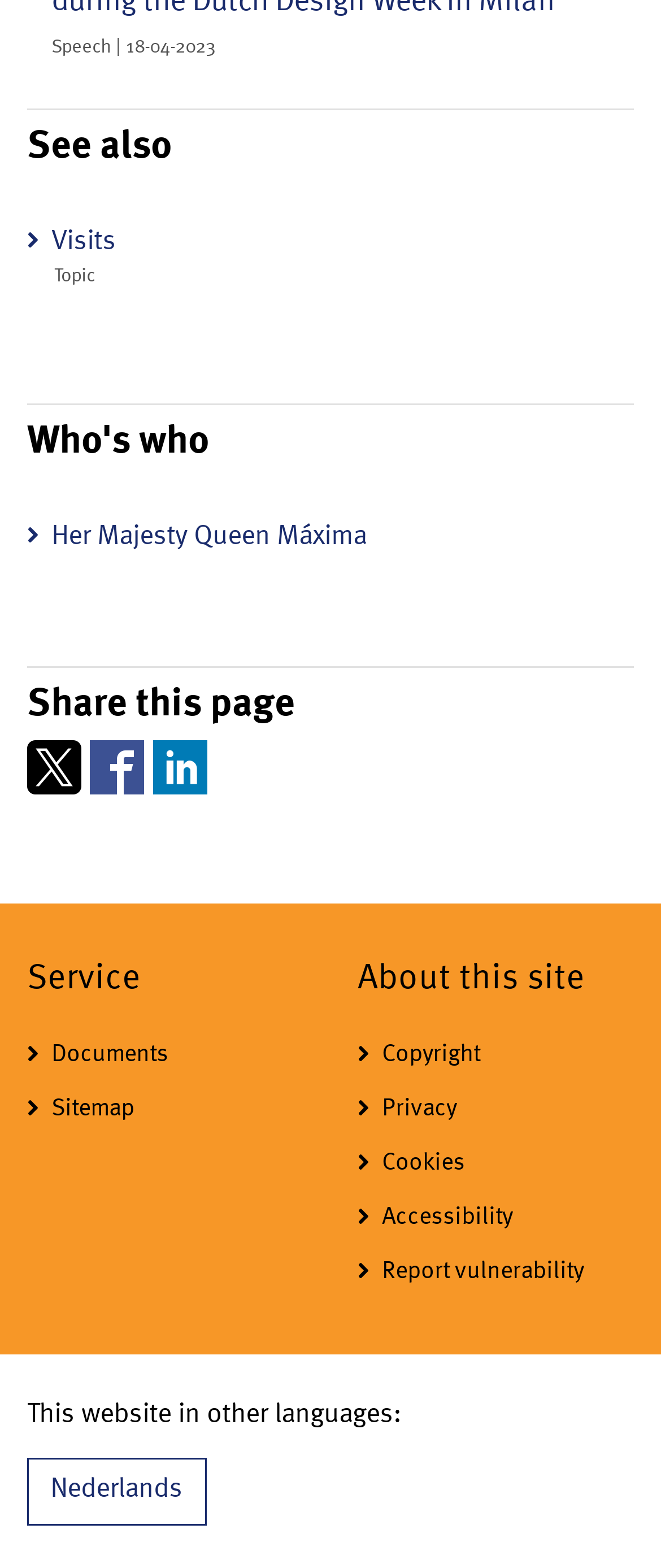What is the second section title?
Using the image provided, answer with just one word or phrase.

Who's who